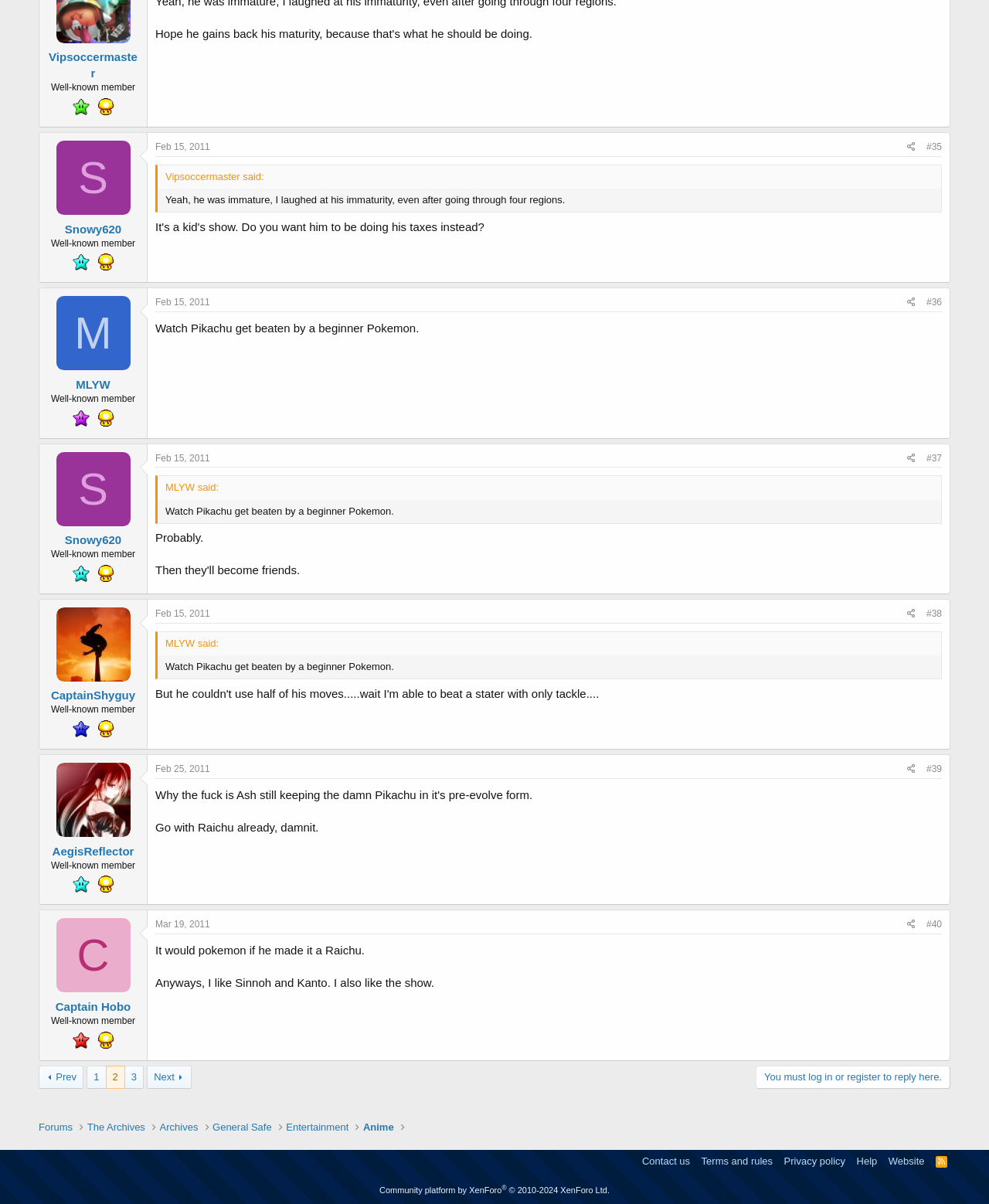How many posts are there on this webpage?
Using the details from the image, give an elaborate explanation to answer the question.

There are four article elements on the webpage, each representing a separate post. Therefore, there are four posts on this webpage.